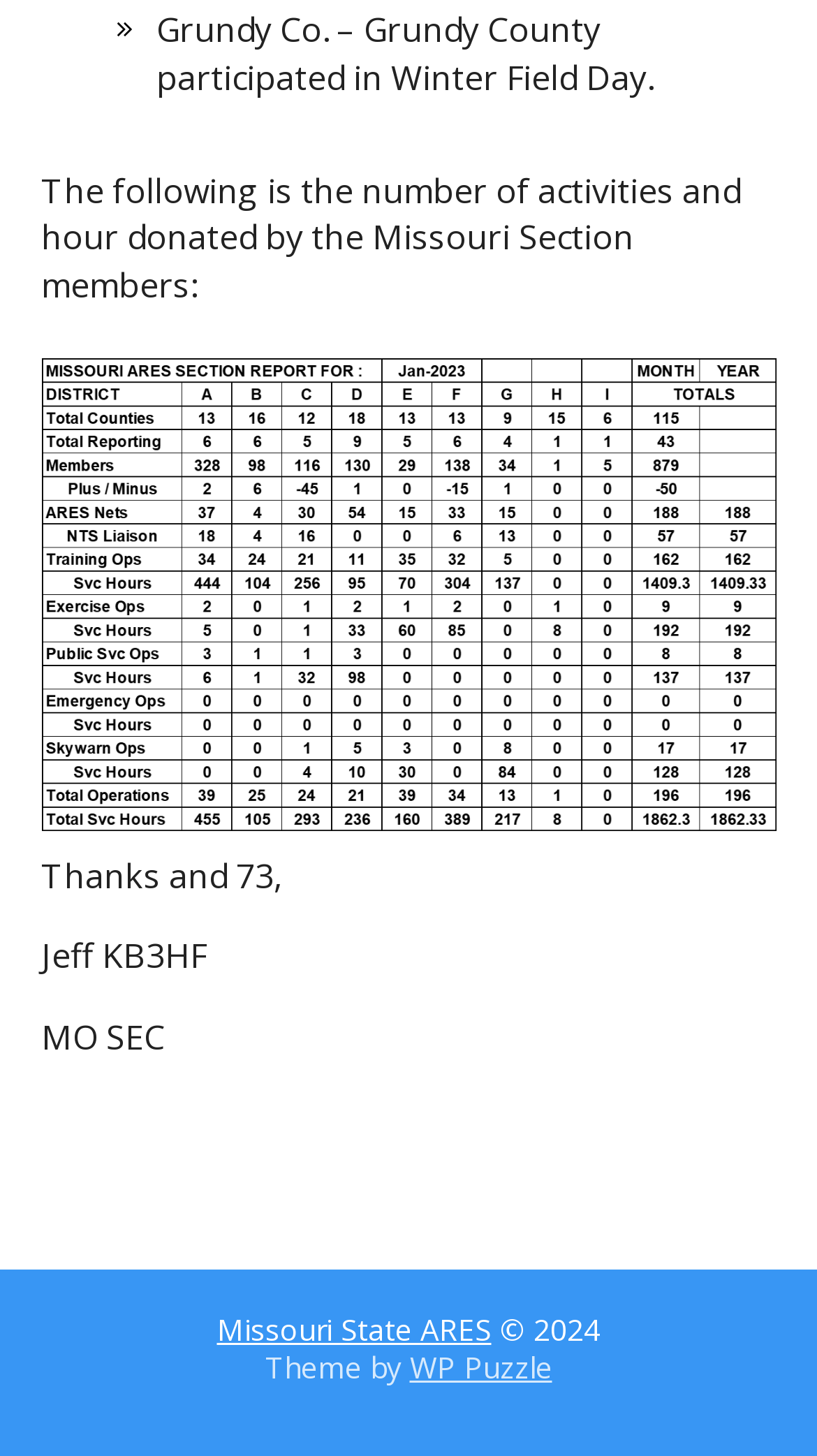What is the name of the county mentioned?
Please use the image to provide a one-word or short phrase answer.

Grundy Co.